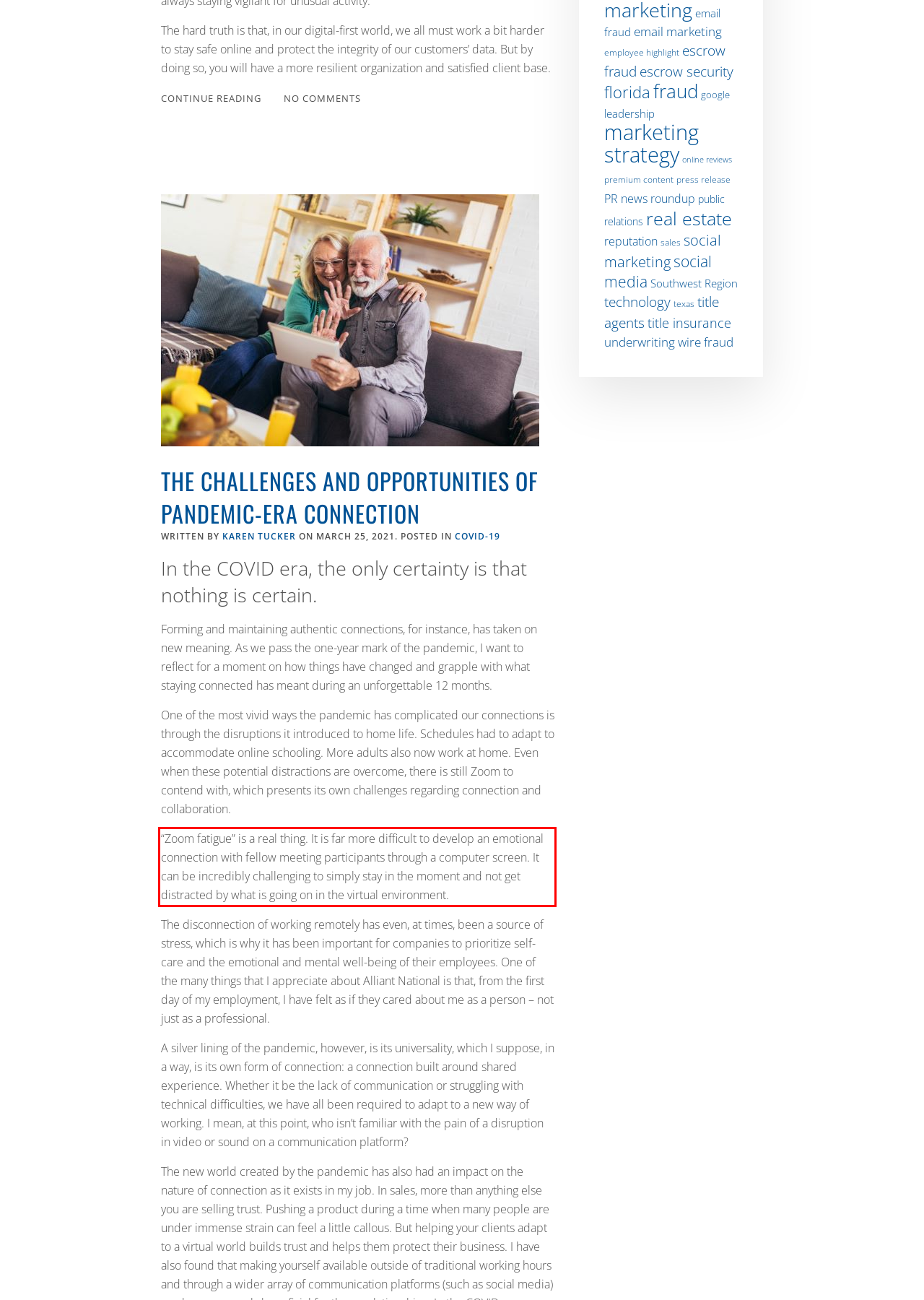The screenshot you have been given contains a UI element surrounded by a red rectangle. Use OCR to read and extract the text inside this red rectangle.

“Zoom fatigue” is a real thing. It is far more difficult to develop an emotional connection with fellow meeting participants through a computer screen. It can be incredibly challenging to simply stay in the moment and not get distracted by what is going on in the virtual environment.